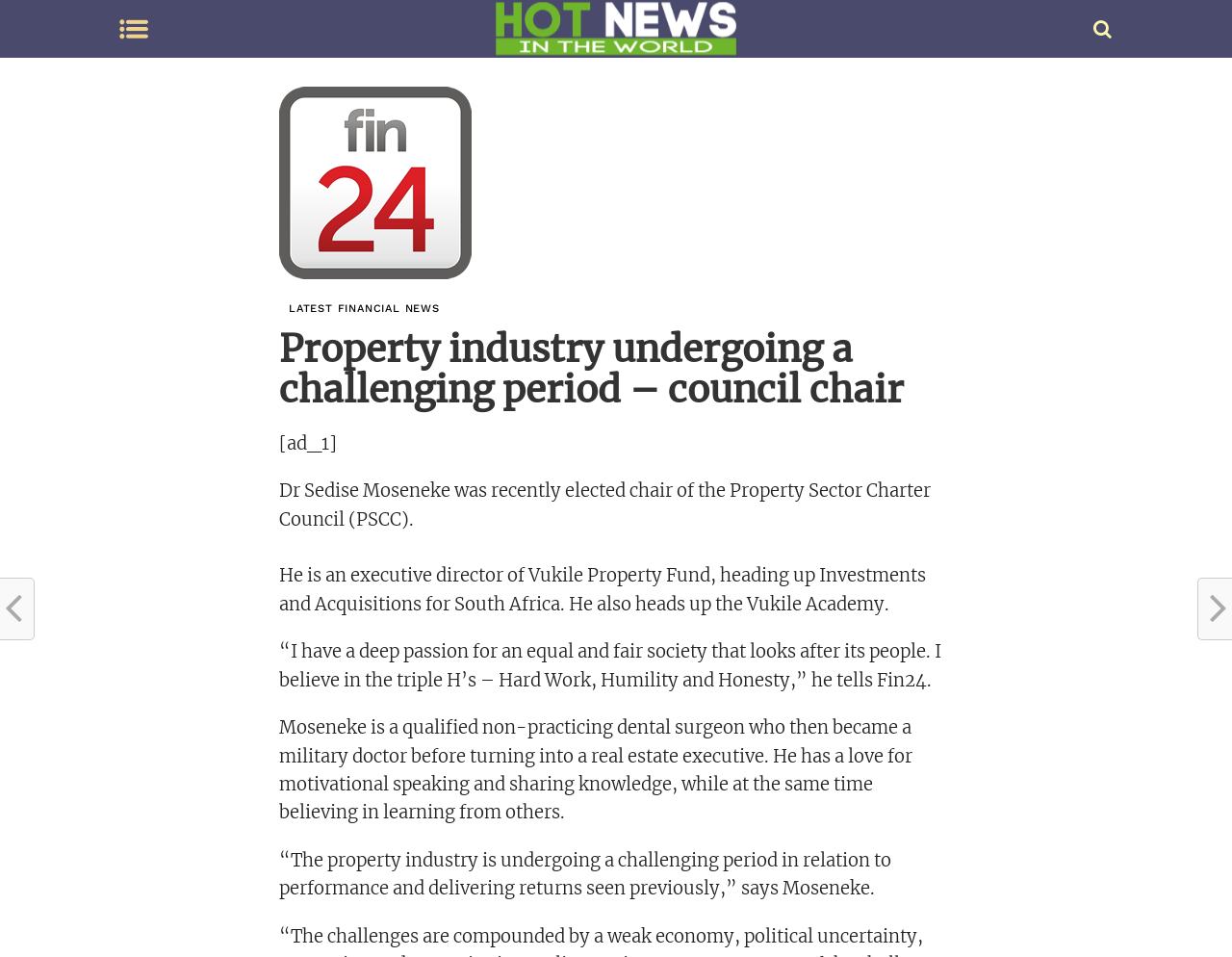Find and generate the main title of the webpage.

Property industry undergoing a challenging period – council chair